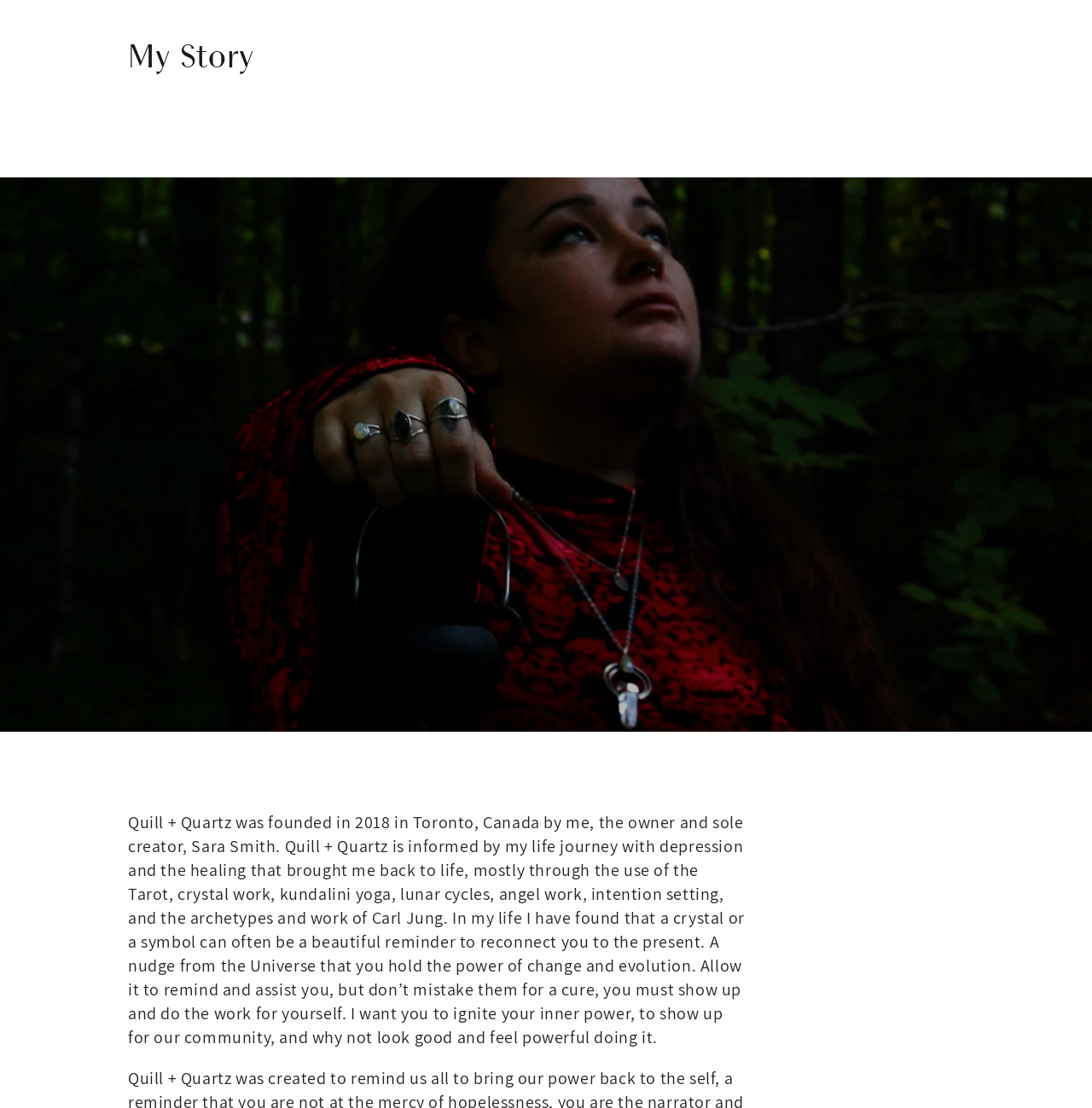Find the bounding box coordinates of the clickable element required to execute the following instruction: "view new arrivals". Provide the coordinates as four float numbers between 0 and 1, i.e., [left, top, right, bottom].

[0.202, 0.008, 0.316, 0.044]